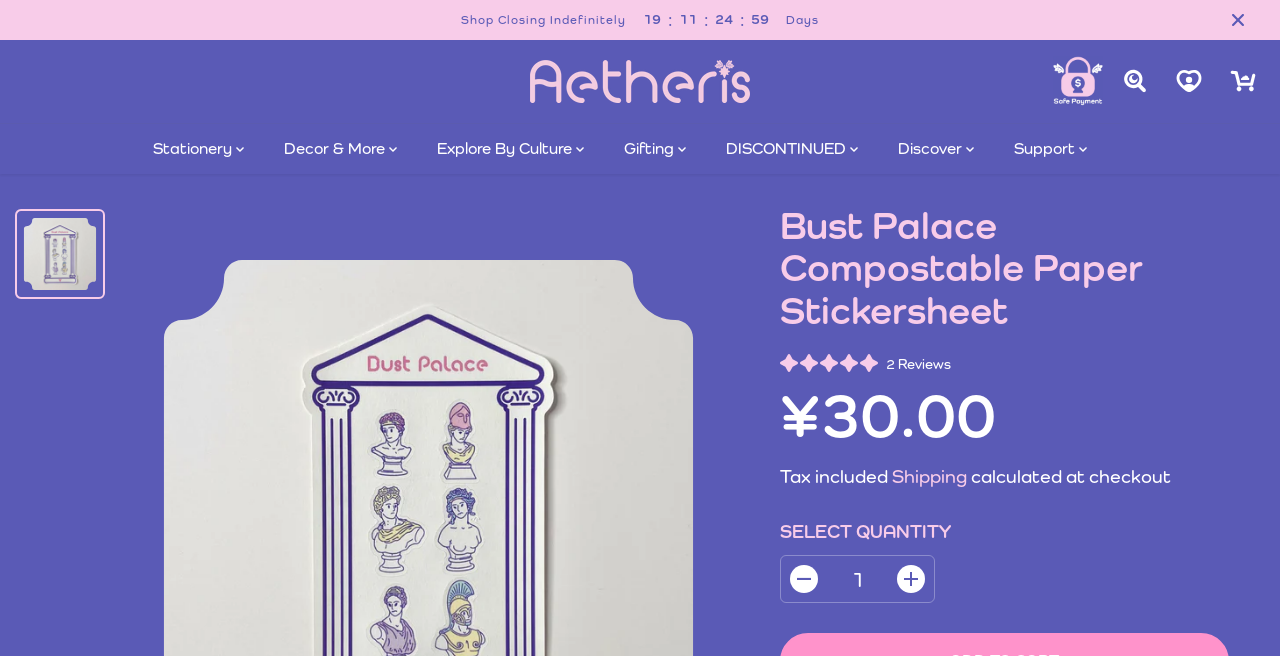Please identify the bounding box coordinates of the clickable area that will fulfill the following instruction: "Read the article 'Business travel recovery going to plan'". The coordinates should be in the format of four float numbers between 0 and 1, i.e., [left, top, right, bottom].

None